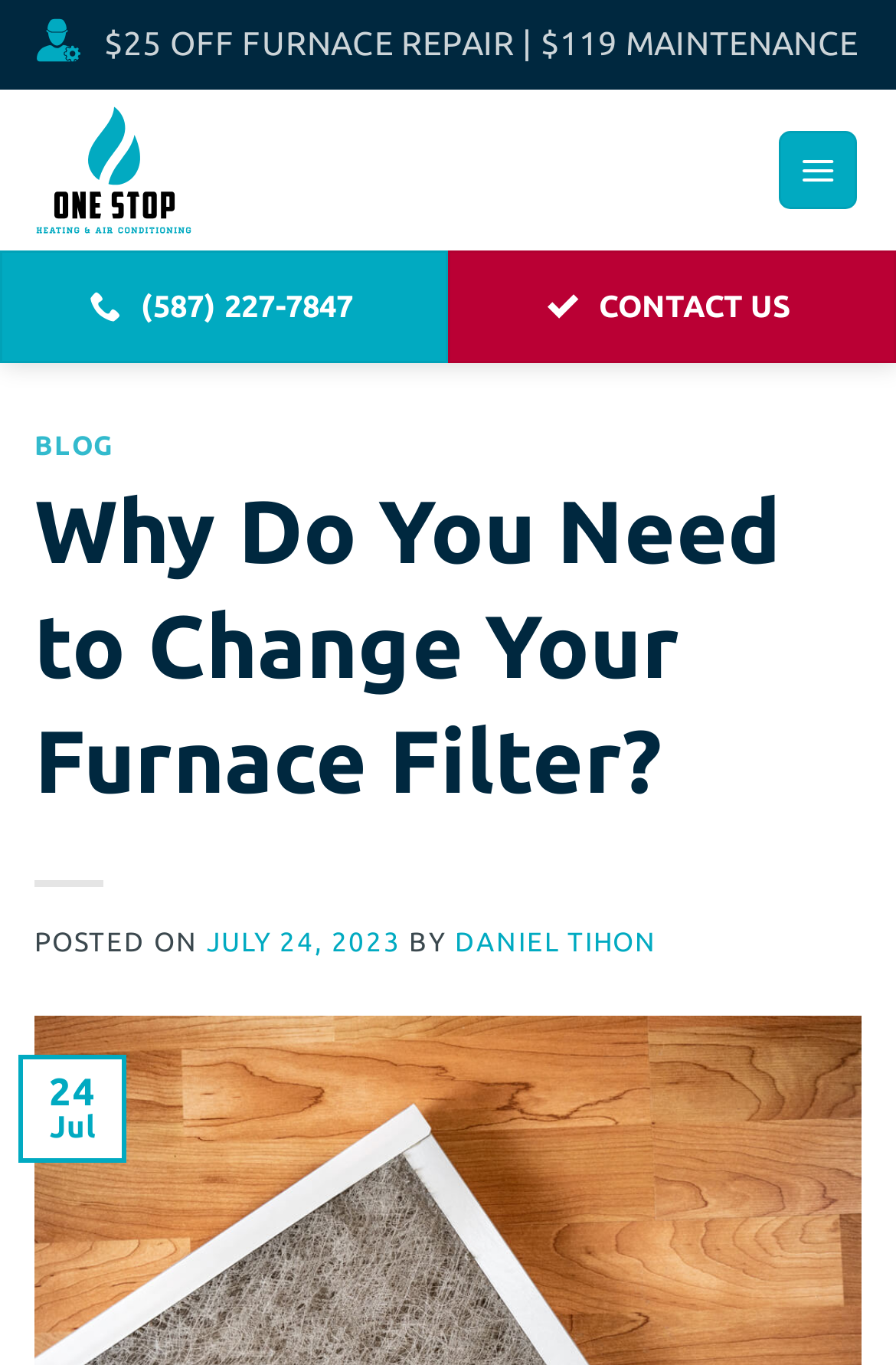Identify the bounding box coordinates of the element to click to follow this instruction: 'read the article posted on July 24, 2023'. Ensure the coordinates are four float values between 0 and 1, provided as [left, top, right, bottom].

[0.23, 0.678, 0.448, 0.7]